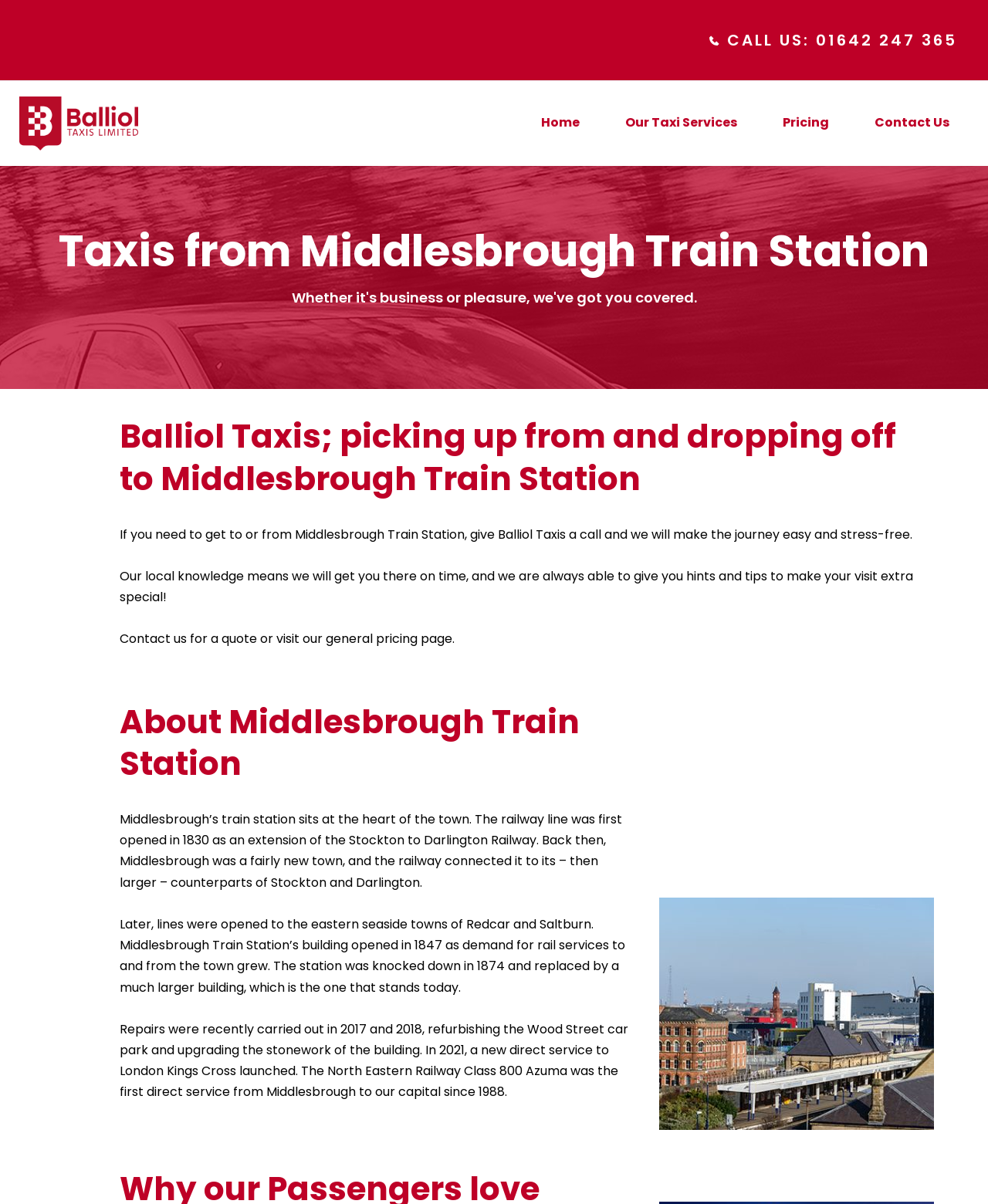Please predict the bounding box coordinates (top-left x, top-left y, bottom-right x, bottom-right y) for the UI element in the screenshot that fits the description: Contact us for a quote

[0.121, 0.523, 0.26, 0.538]